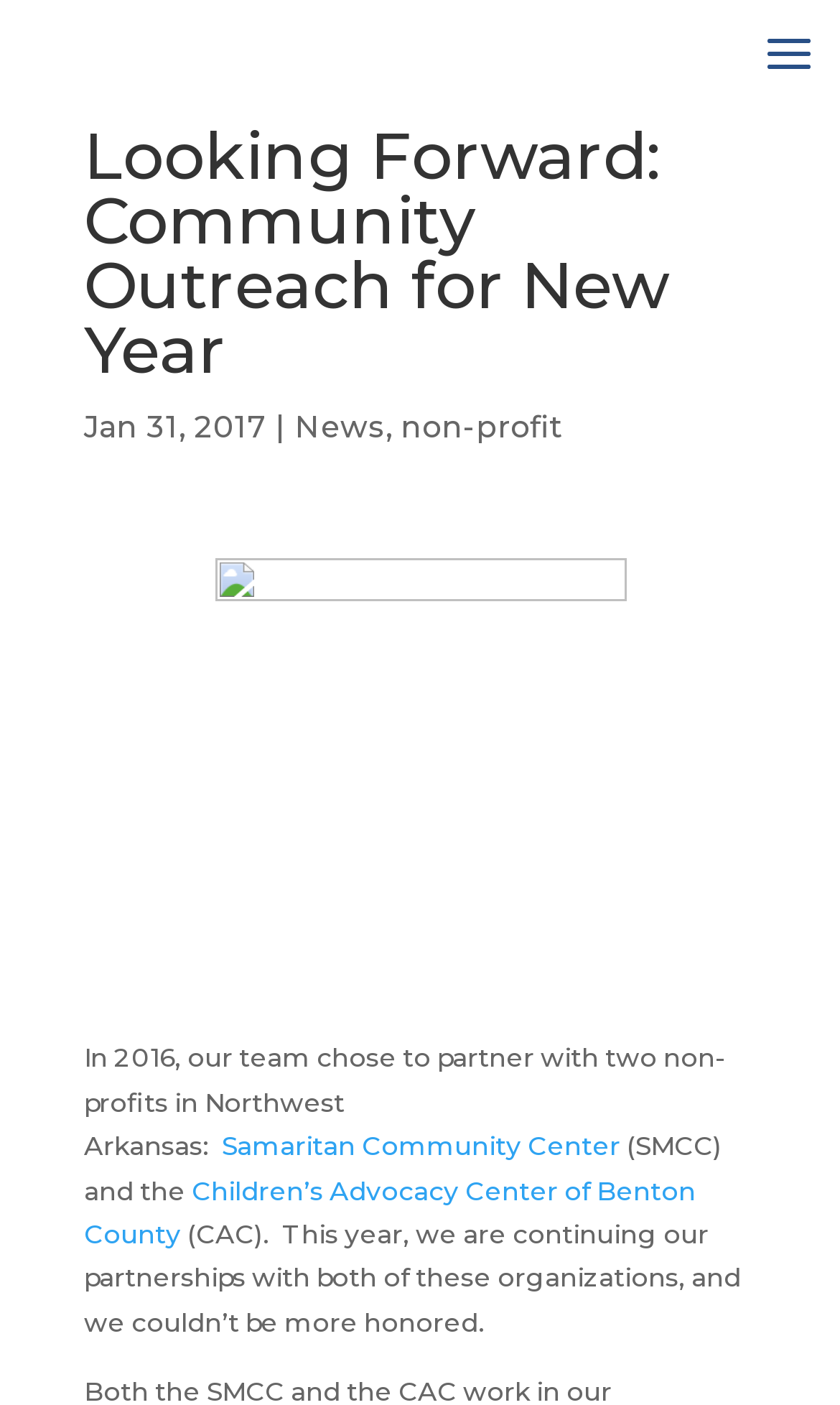Using the information in the image, give a detailed answer to the following question: What is the date mentioned in the text?

The text mentions 'Jan 31, 2017' as a date, which is likely the date the article or news was published.